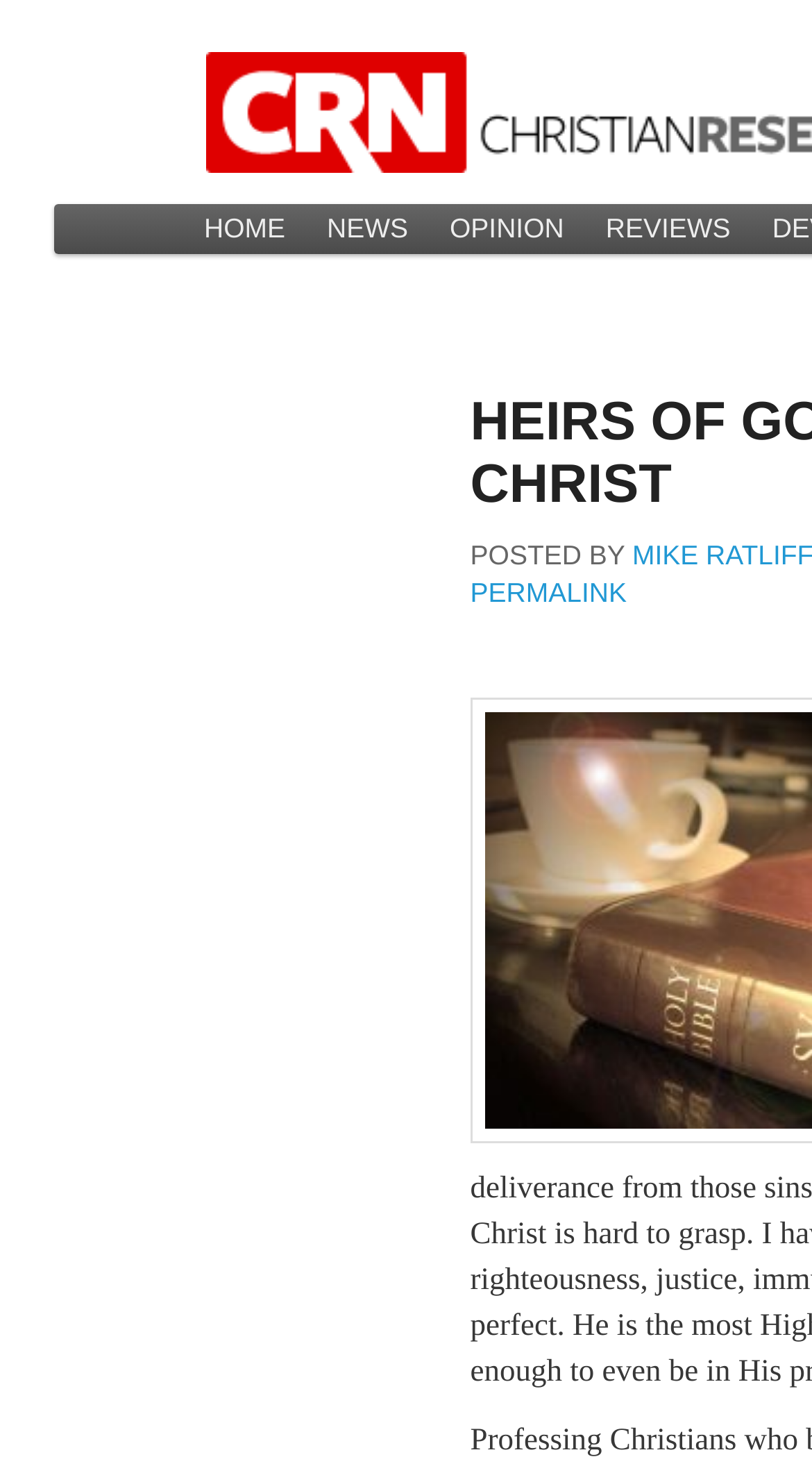Return the bounding box coordinates of the UI element that corresponds to this description: "Skip to primary content". The coordinates must be given as four float numbers in the range of 0 and 1, [left, top, right, bottom].

[0.262, 0.14, 0.654, 0.174]